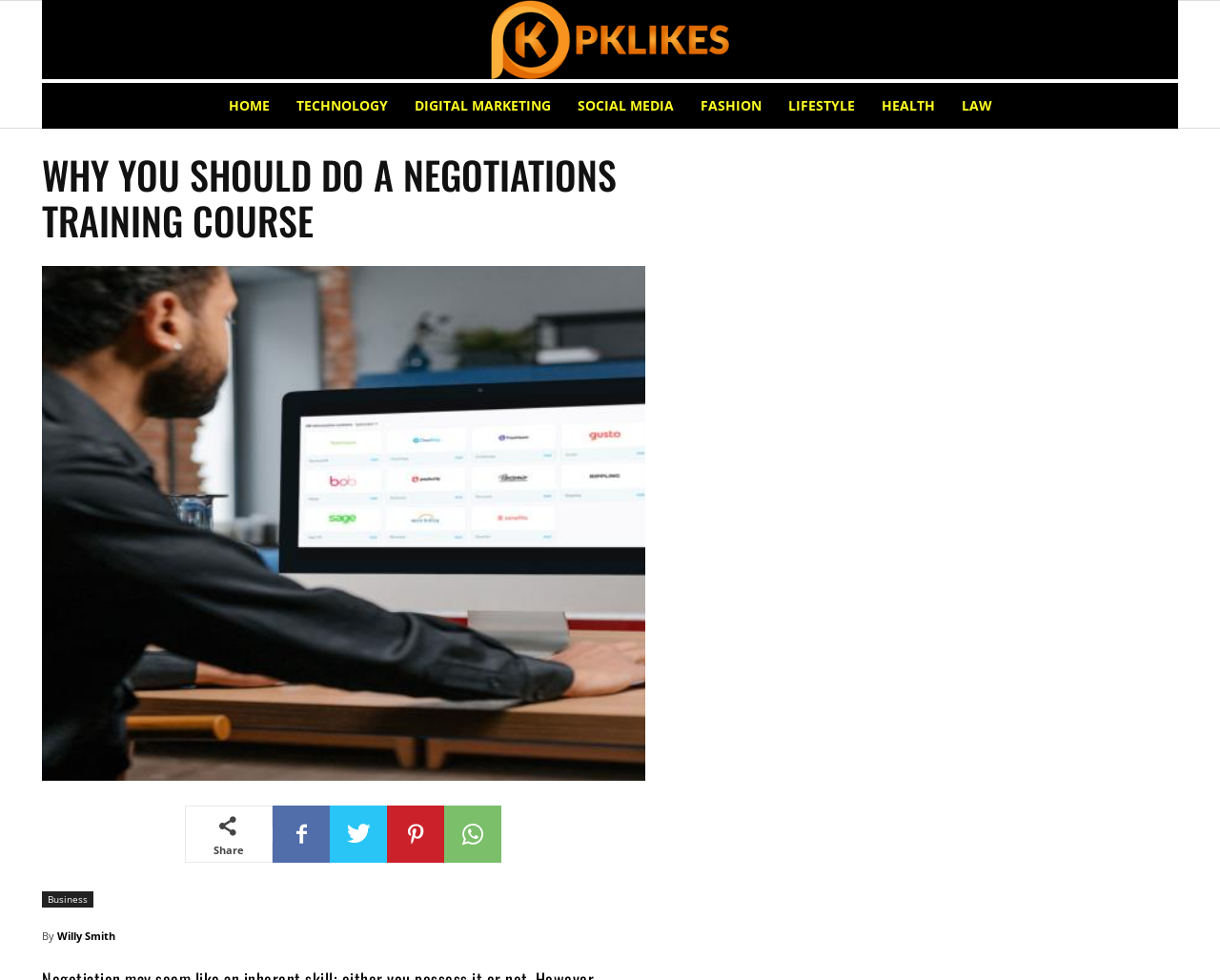Describe every aspect of the webpage comprehensively.

The webpage appears to be an article or blog post titled "Why You Should Do a Negotiations Training Course" on a website called Pklikes. At the top left corner, there is a logo image with a corresponding link. Below the logo, there is a navigation menu with 8 links: HOME, TECHNOLOGY, DIGITAL MARKETING, SOCIAL MEDIA, FASHION, LIFESTYLE, HEALTH, and LAW, arranged horizontally from left to right.

The main content of the webpage is headed by a prominent heading "WHY YOU SHOULD DO A NEGOTIATIONS TRAINING COURSE" located near the top center of the page. The article discusses how negotiation may seem like an inherent skill, but training can help lower stress during negotiations and clear away clouded thinking.

At the bottom of the page, there are several social media links, represented by icons, aligned horizontally from left to right. These links are for sharing the article on various platforms. Above these social media links, there is a "Share" text. On the bottom left corner, there is a link to a category called "Business". Below that, there is a "By" text followed by the author's name, "Willy Smith", which is a link.